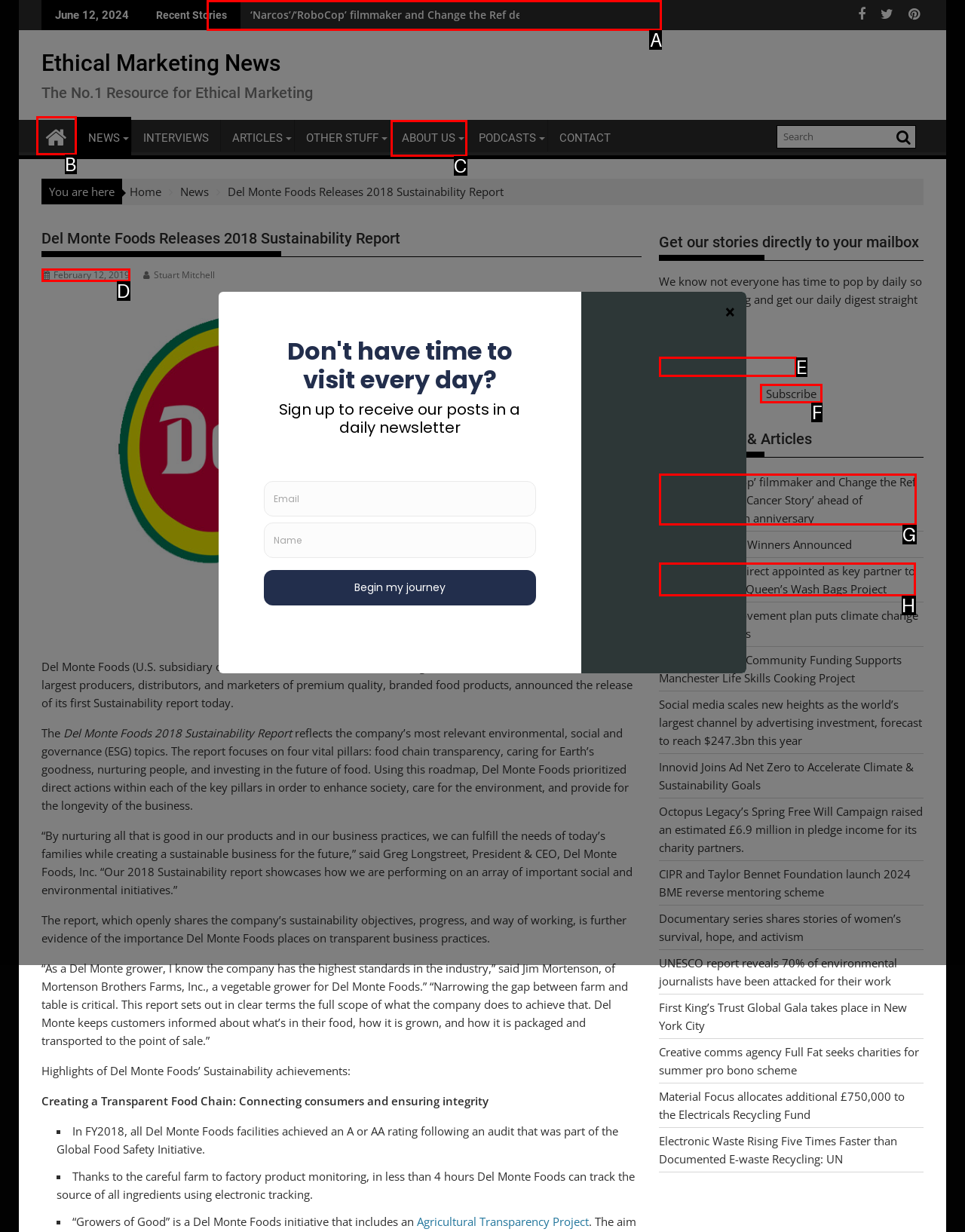From the given options, choose the one to complete the task: Subscribe to the newsletter
Indicate the letter of the correct option.

F